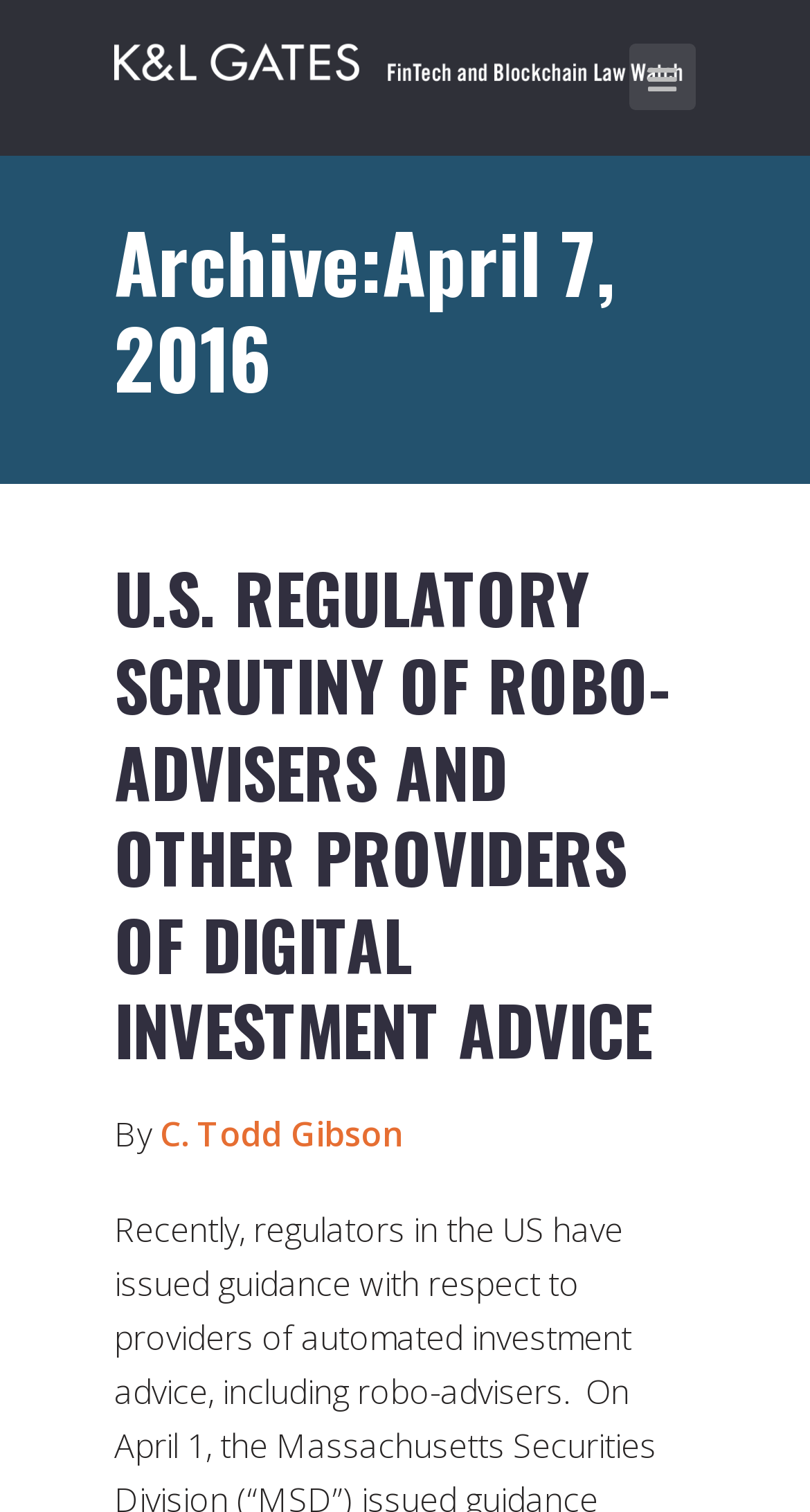Find the bounding box coordinates for the UI element that matches this description: "title="mobile-btn"".

[0.777, 0.029, 0.859, 0.073]